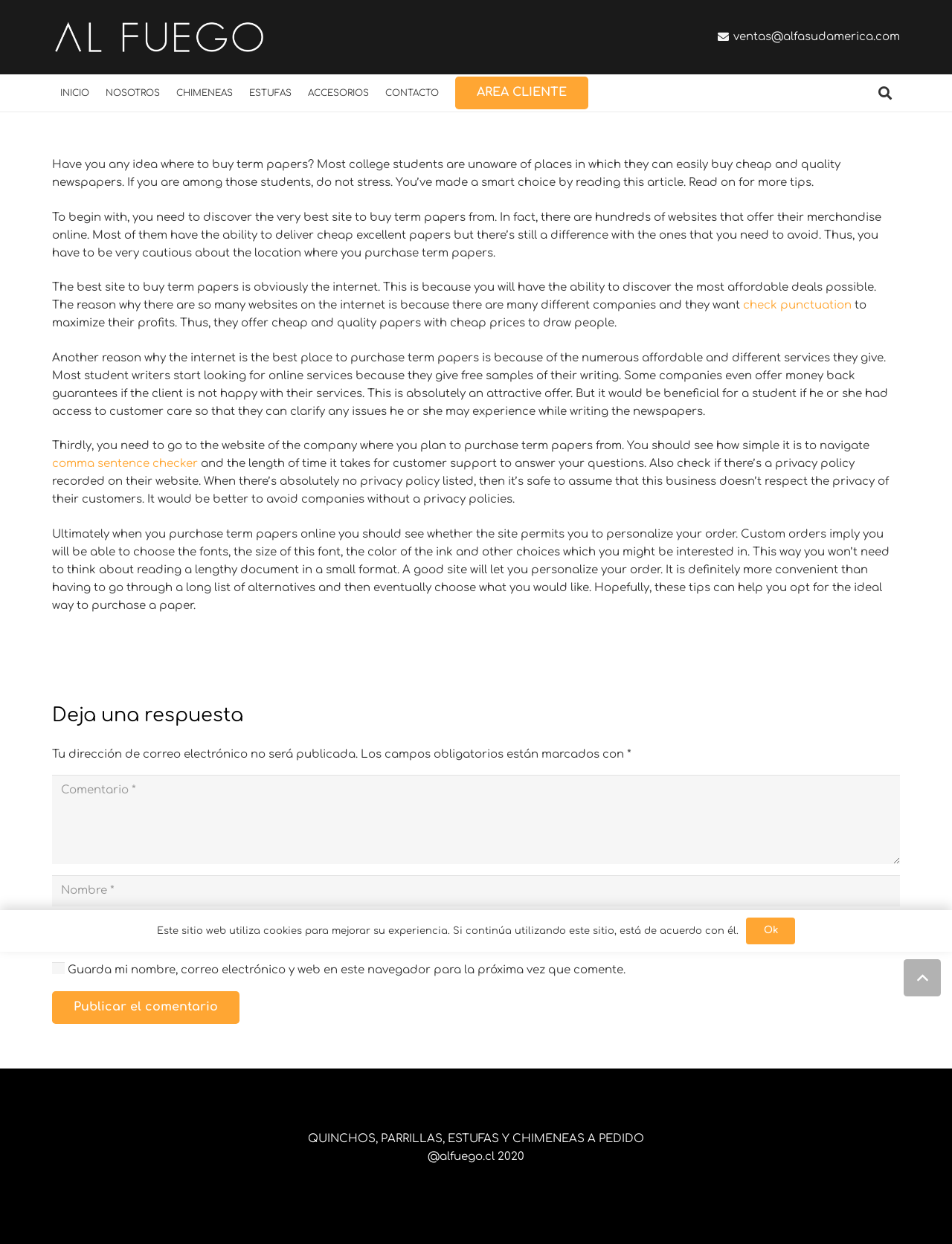Locate the bounding box coordinates of the element you need to click to accomplish the task described by this instruction: "Click on the 'Publicar el comentario' button".

[0.055, 0.797, 0.251, 0.823]